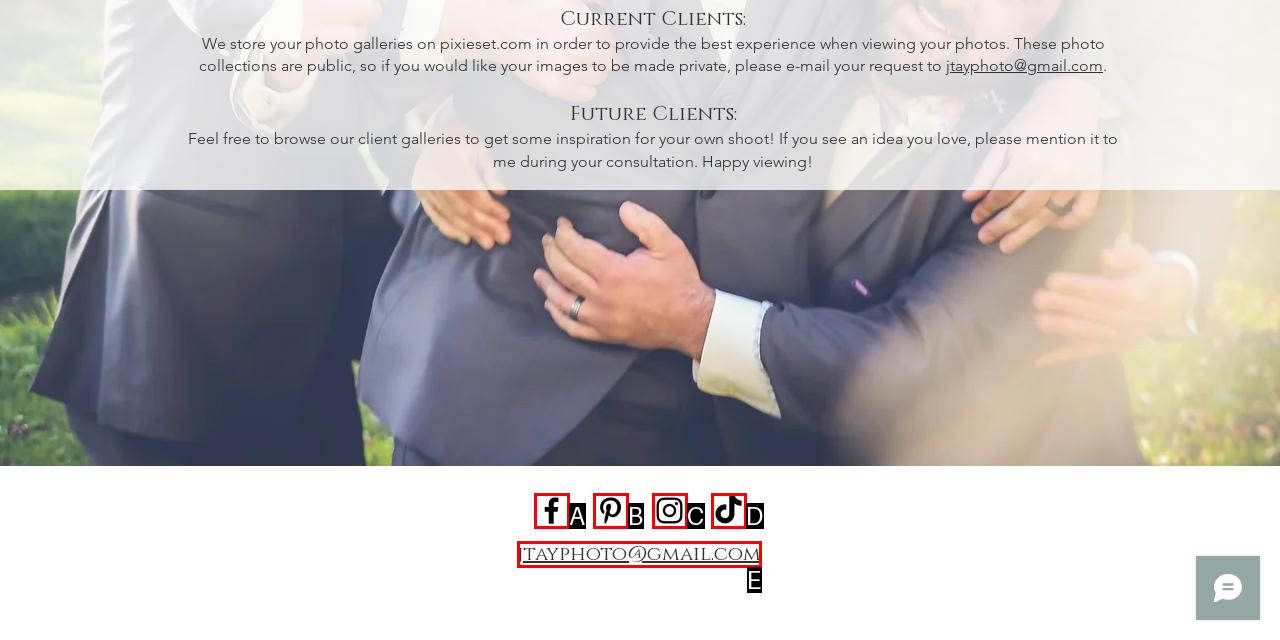Refer to the description: aria-label="TikTok" and choose the option that best fits. Provide the letter of that option directly from the options.

D